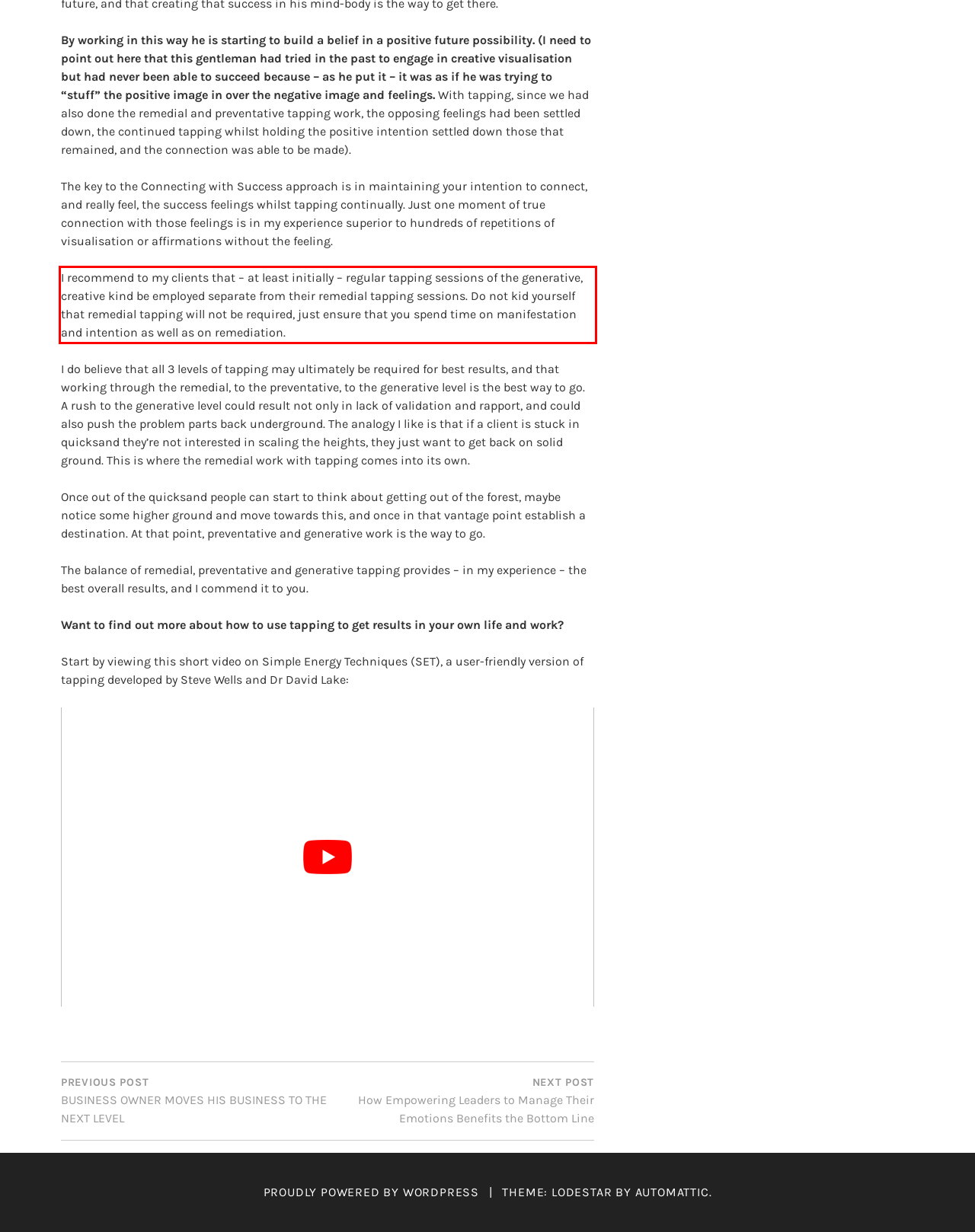Please identify the text within the red rectangular bounding box in the provided webpage screenshot.

I recommend to my clients that – at least initially – regular tapping sessions of the generative, creative kind be employed separate from their remedial tapping sessions. Do not kid yourself that remedial tapping will not be required, just ensure that you spend time on manifestation and intention as well as on remediation.